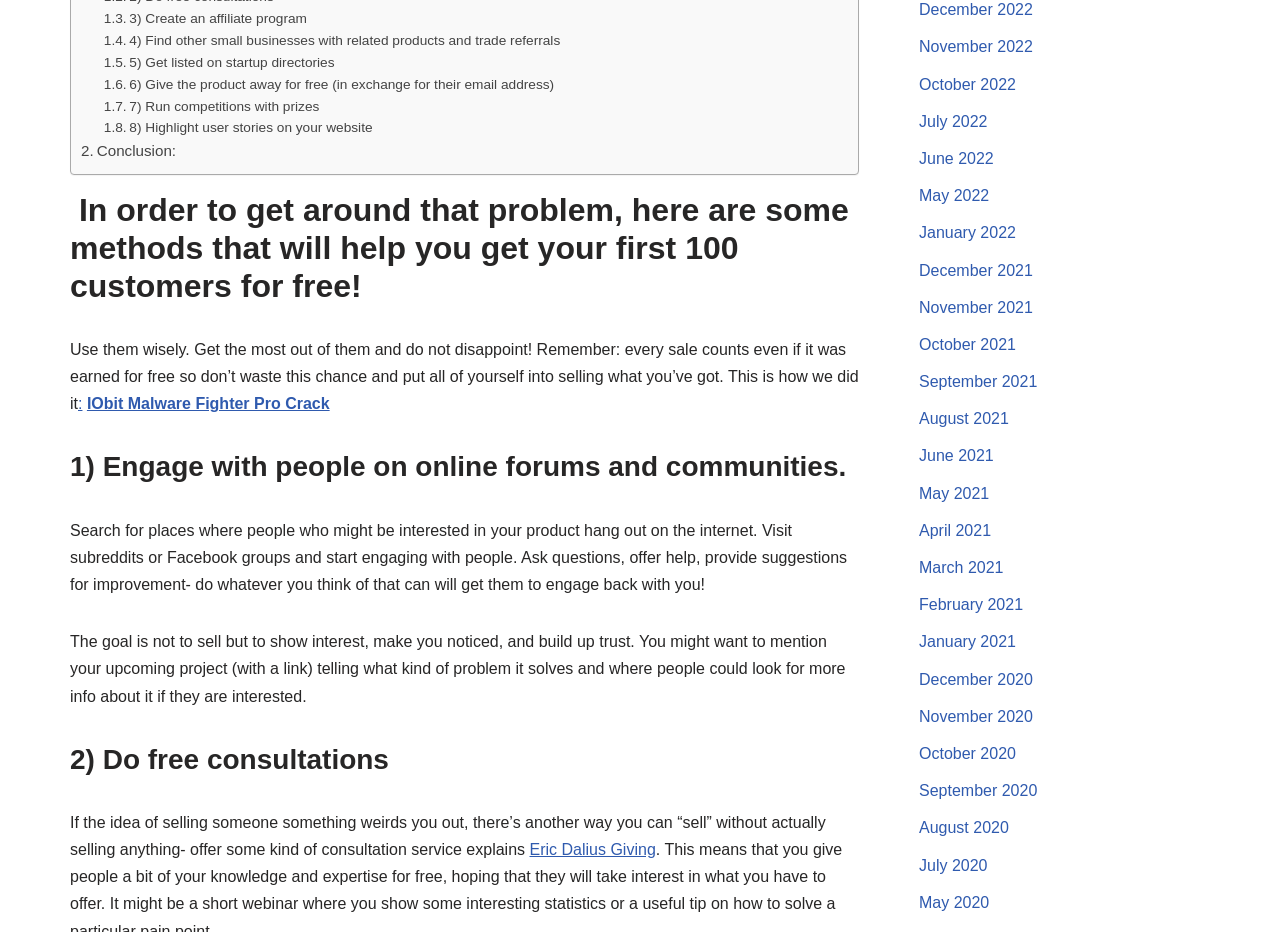Please answer the following question using a single word or phrase: 
What is the goal of engaging with people on online forums and communities?

To show interest and build trust